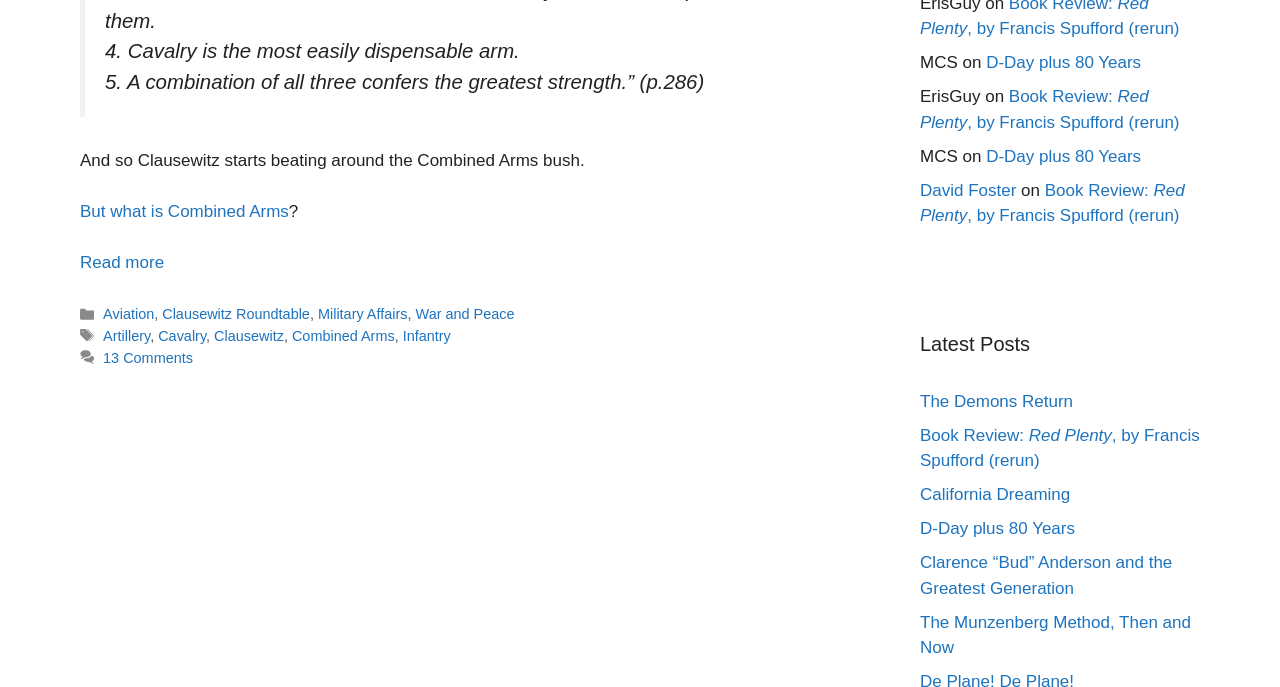Answer the question in a single word or phrase:
What categories are listed in the footer?

Aviation, Clausewitz Roundtable, Military Affairs, War and Peace